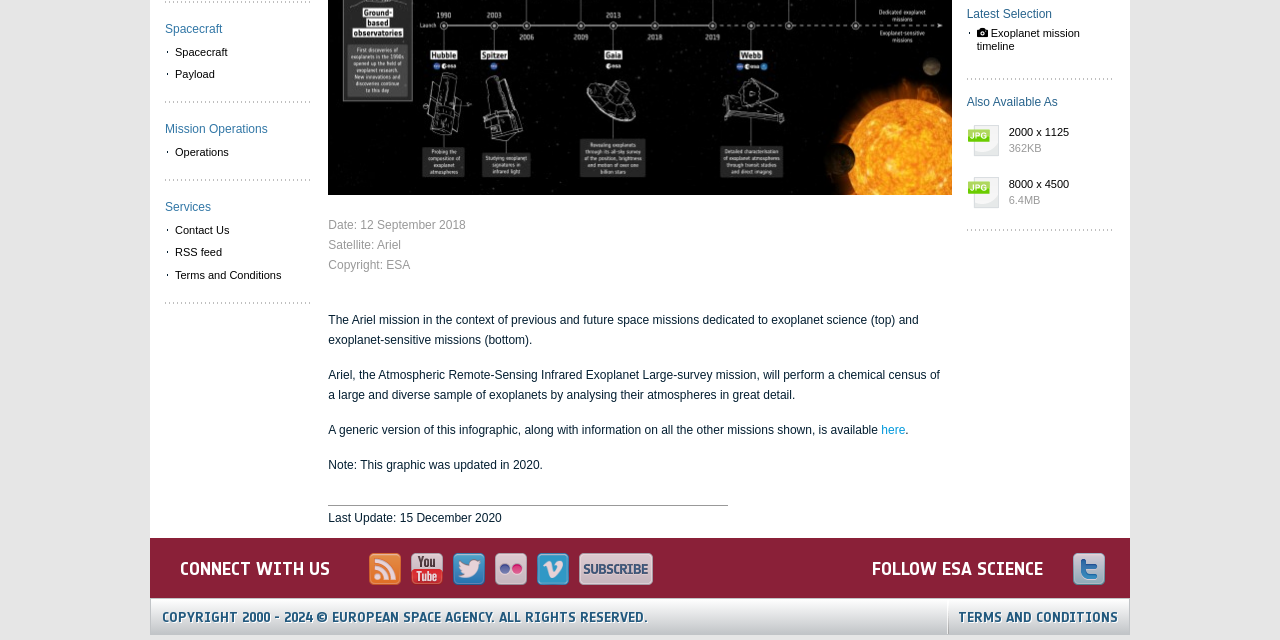Given the element description "8000 x 4500 6.4MB" in the screenshot, predict the bounding box coordinates of that UI element.

[0.788, 0.278, 0.863, 0.326]